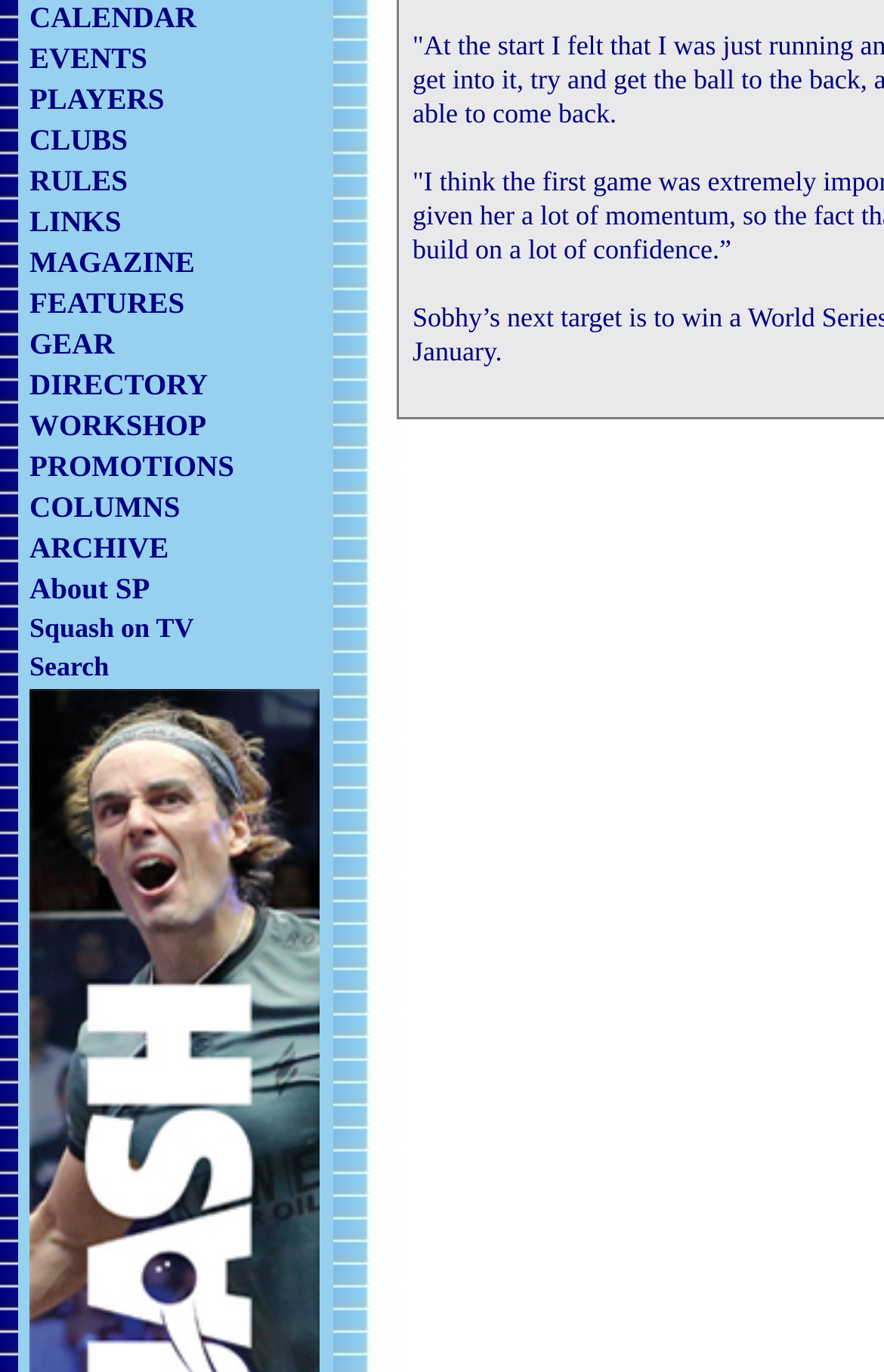Given the webpage screenshot, identify the bounding box of the UI element that matches this description: "Squash on TV".

[0.033, 0.446, 0.219, 0.469]